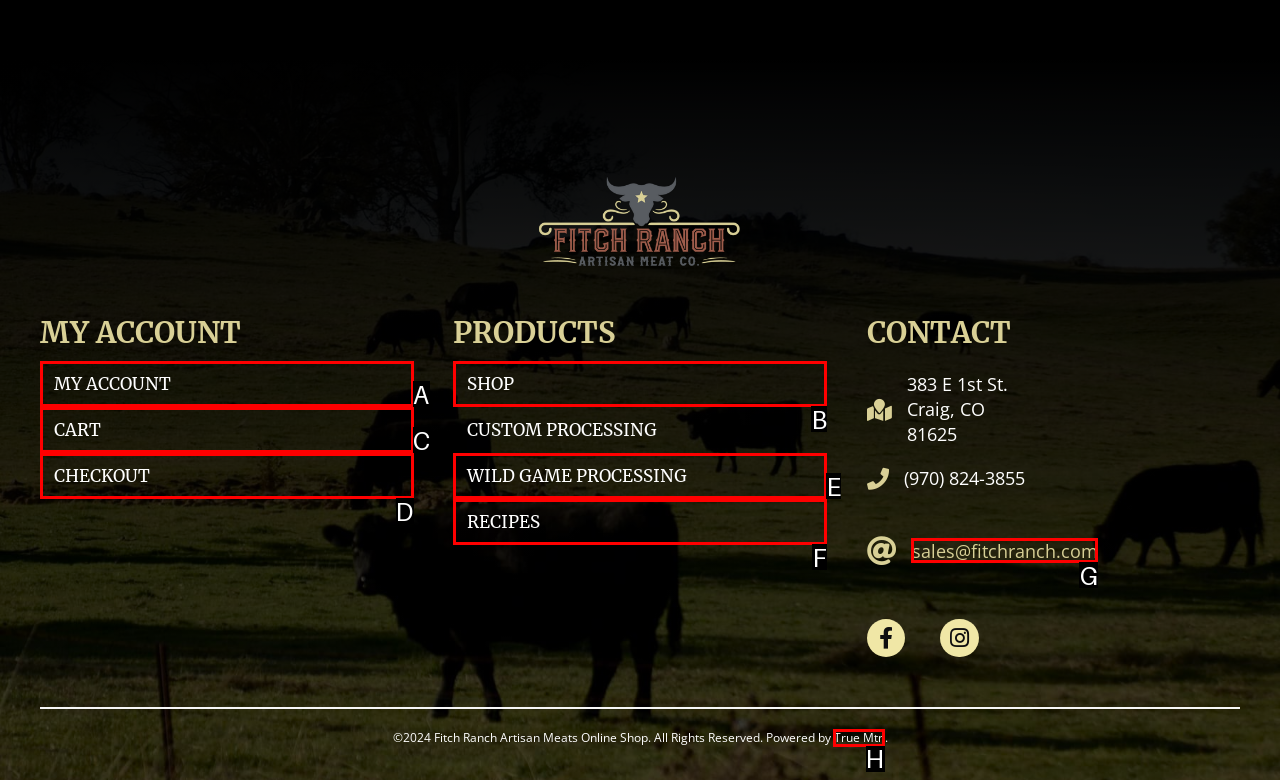Determine the right option to click to perform this task: visit True Mtn
Answer with the correct letter from the given choices directly.

H